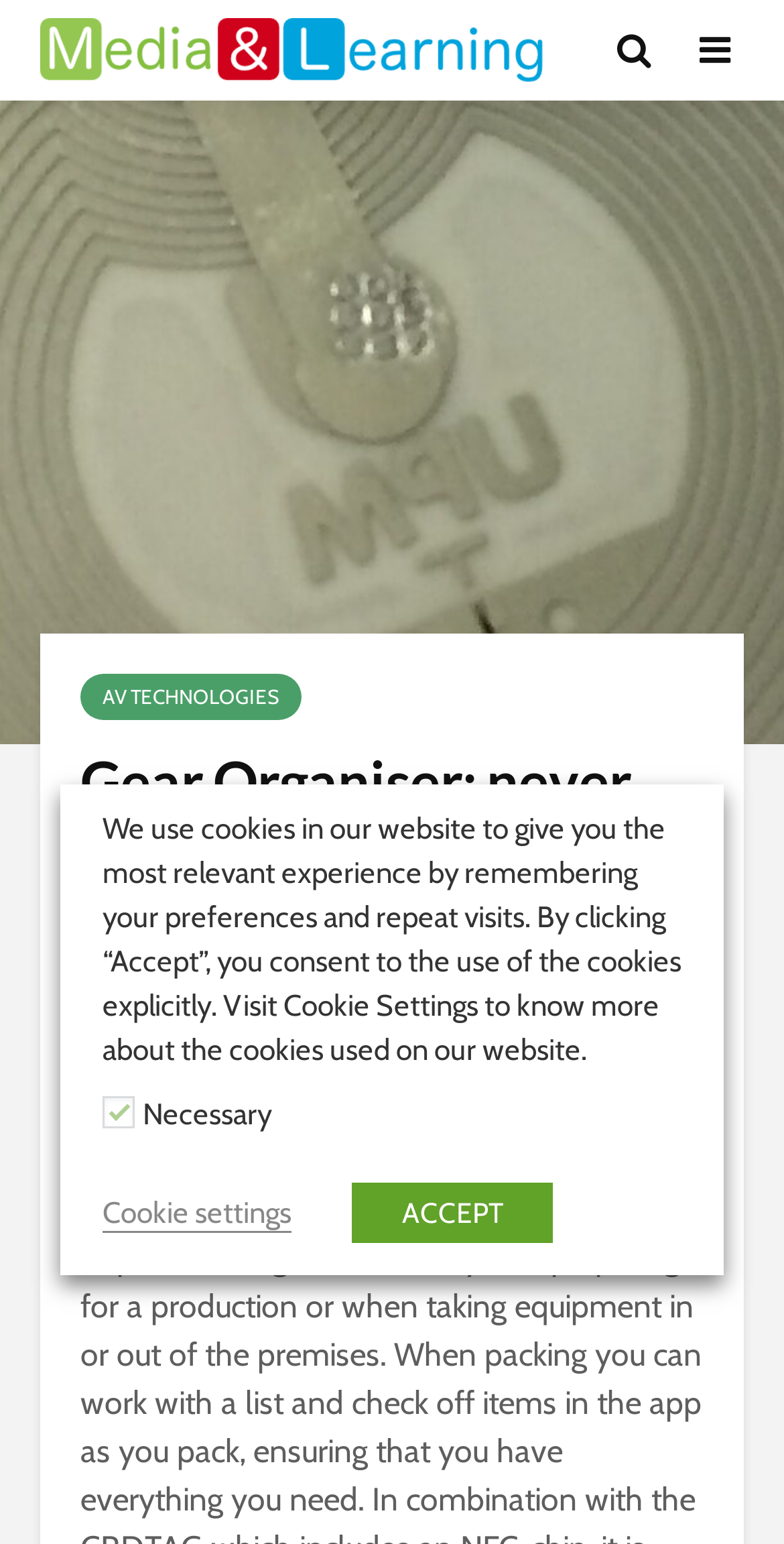Illustrate the webpage with a detailed description.

The webpage appears to be a blog post or article about a product called the "Gear Organizer". At the top left of the page, there is a link to "Media and Learning" accompanied by an image with the same name. Below this, there is a large image of an NFC Tag Chip that spans the entire width of the page.

To the right of the image, there is a link to "AV TECHNOLOGIES" and a heading that reads "Gear Organiser: never lose a thing…". Below the heading, there are two lines of text, one indicating that the post was published 12 months ago and the other stating that the read time is 1 minute.

Further down the page, there is a paragraph of text that explains the website's cookie policy. This is followed by a disabled checkbox labeled "Necessary" and two buttons, "Cookie settings" and "ACCEPT", which are positioned side by side.